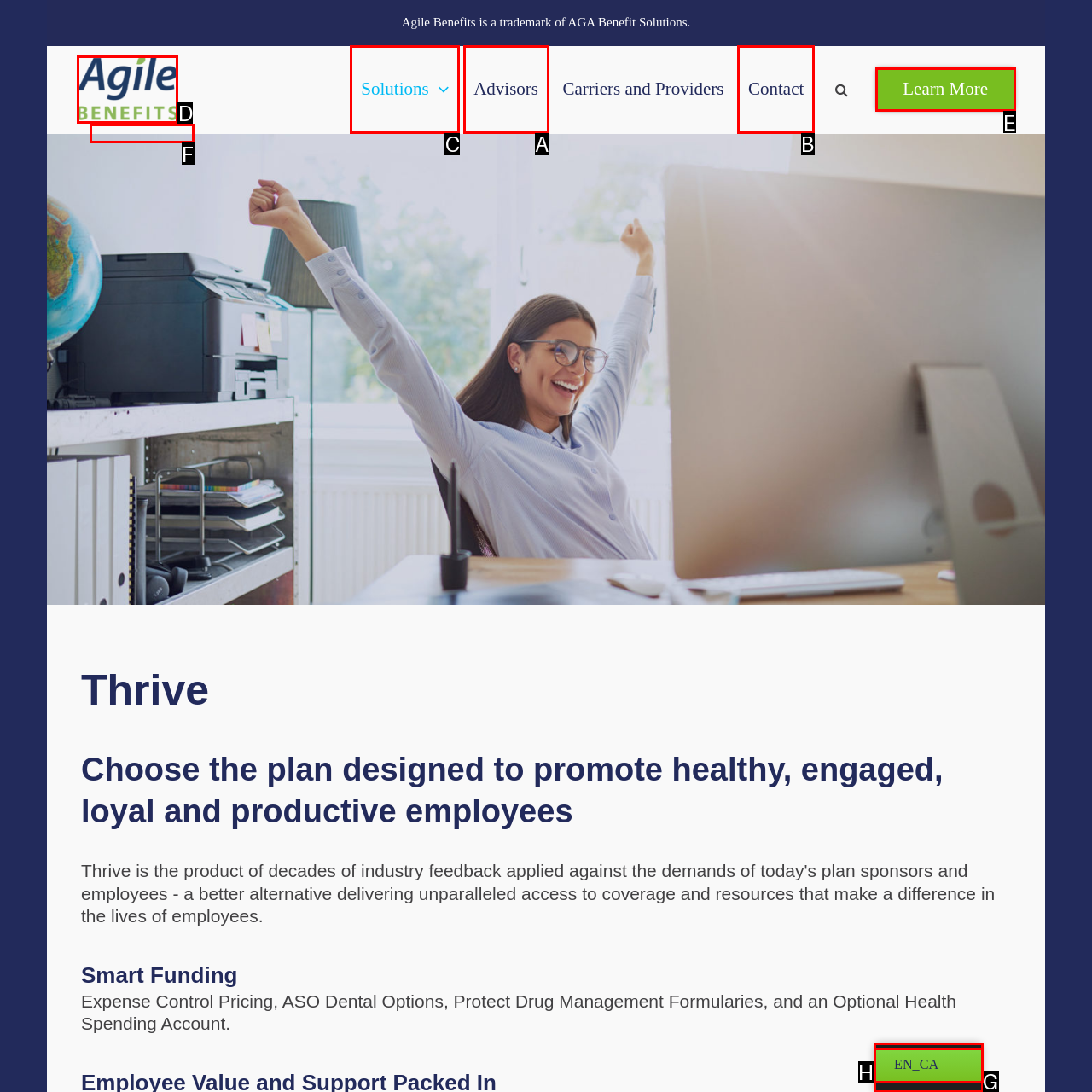Identify the HTML element I need to click to complete this task: Visit the 'Solutions' page Provide the option's letter from the available choices.

C